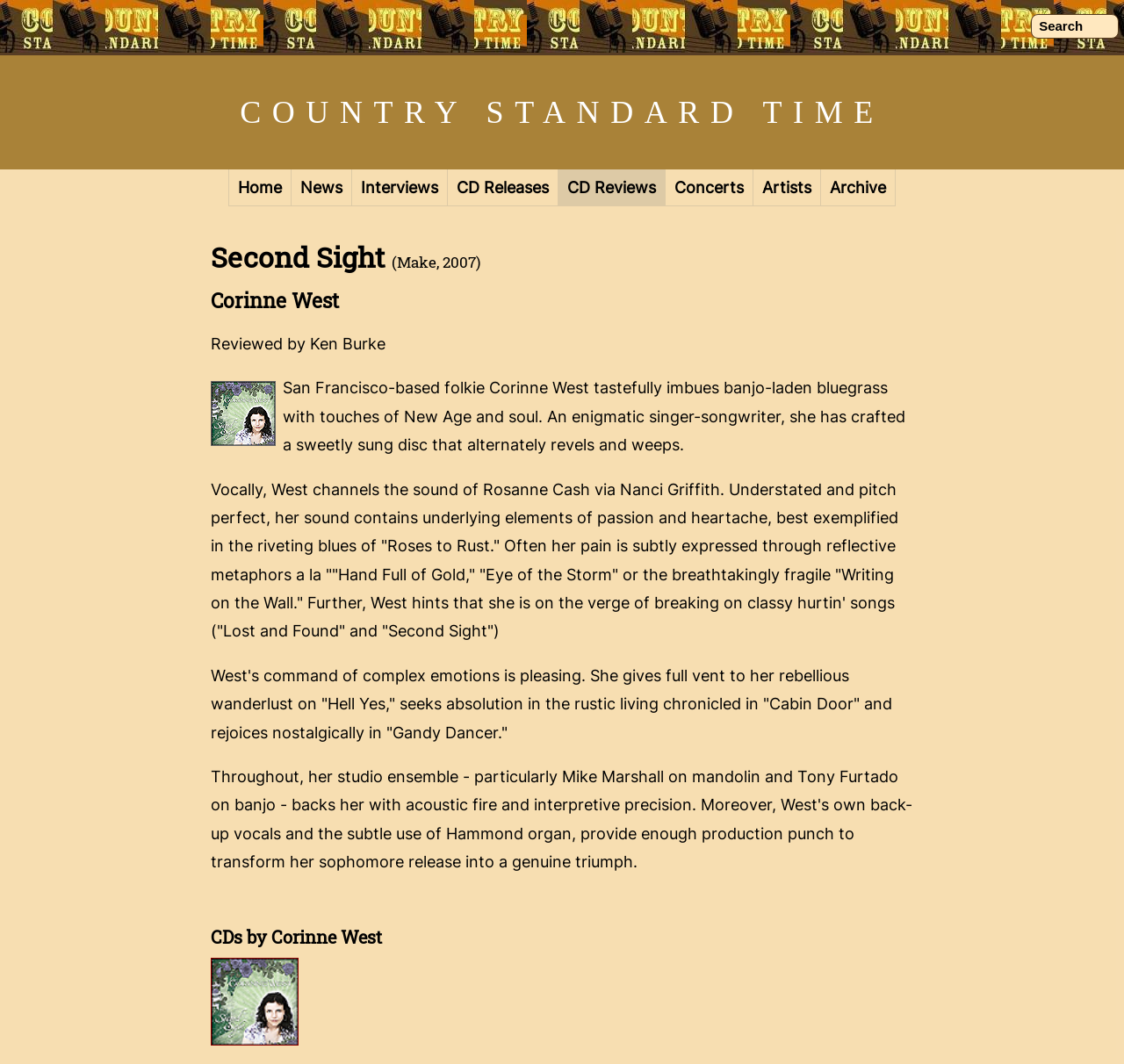Find the bounding box coordinates of the clickable region needed to perform the following instruction: "Visit the Home page". The coordinates should be provided as four float numbers between 0 and 1, i.e., [left, top, right, bottom].

[0.203, 0.159, 0.259, 0.194]